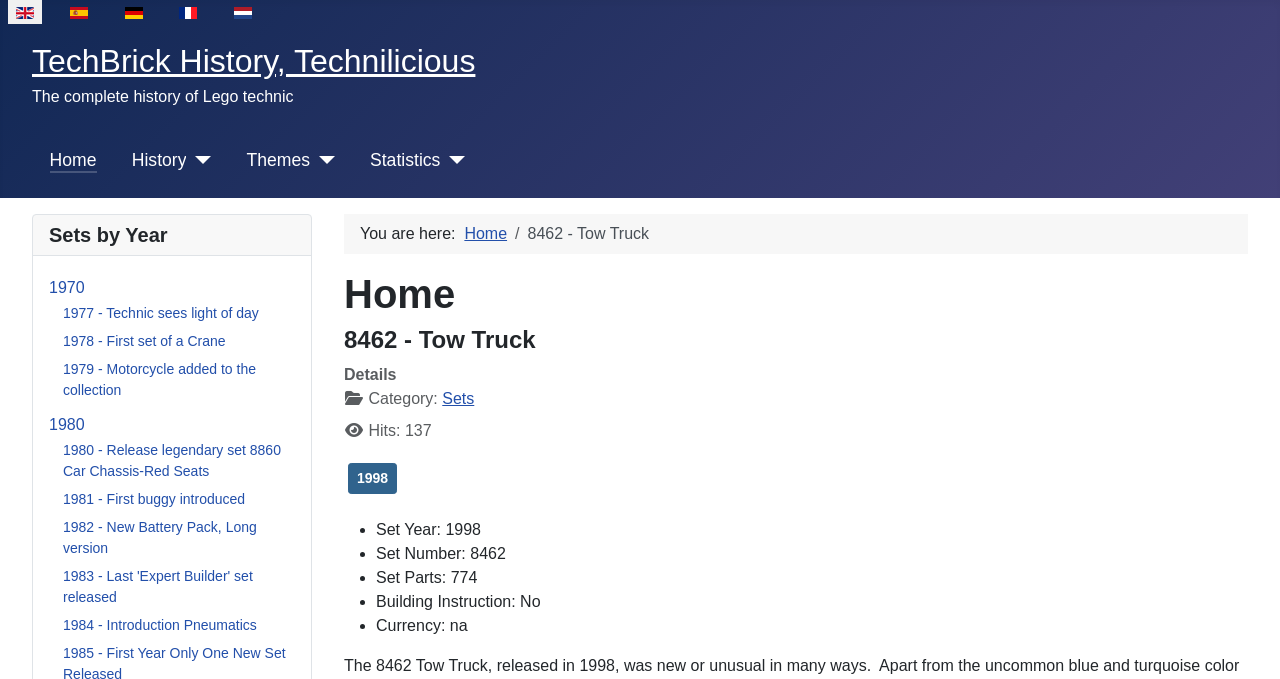Please identify the bounding box coordinates of the element that needs to be clicked to perform the following instruction: "View sets by year 1970".

[0.038, 0.411, 0.066, 0.436]